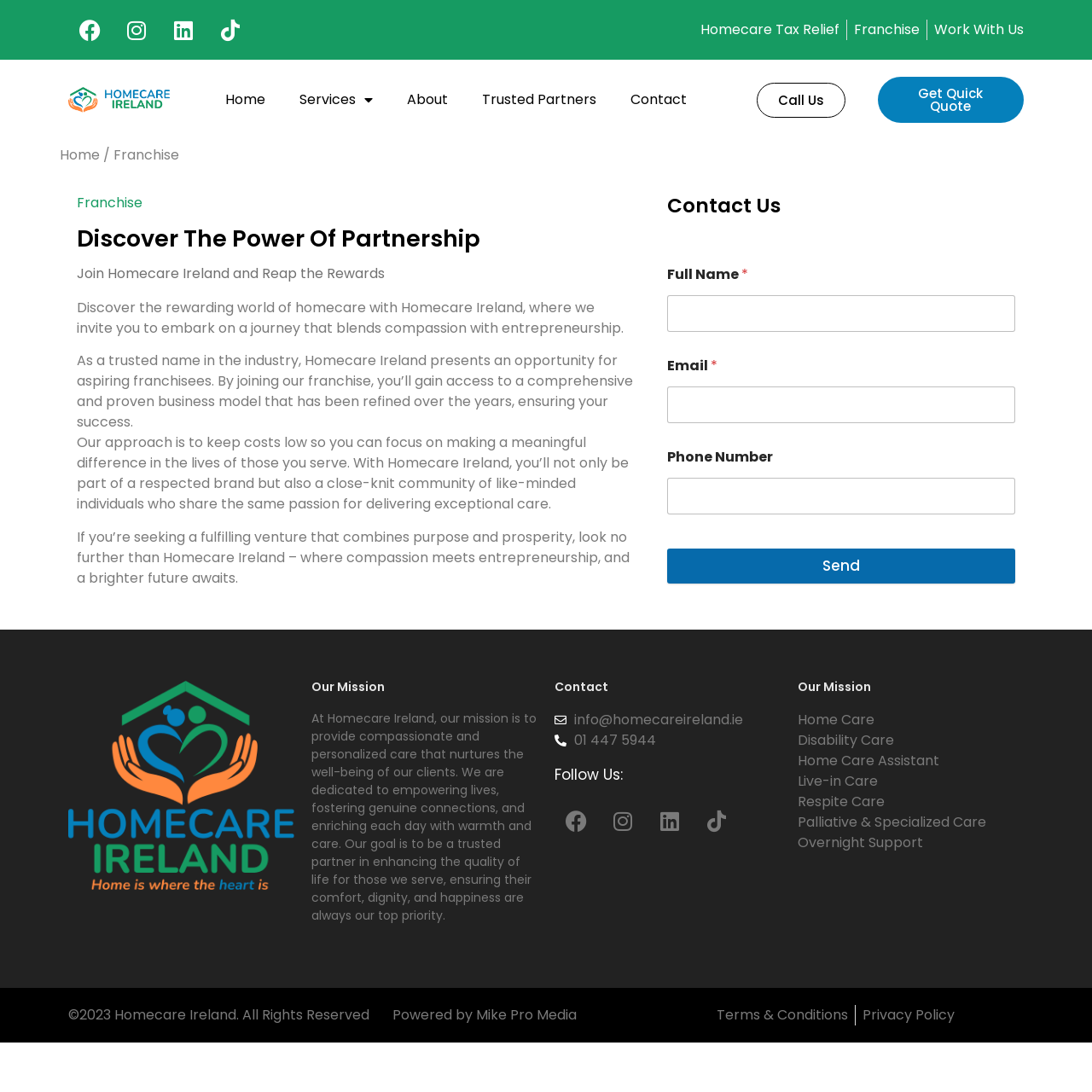Provide the bounding box coordinates of the section that needs to be clicked to accomplish the following instruction: "Contact us."

[0.611, 0.18, 0.93, 0.198]